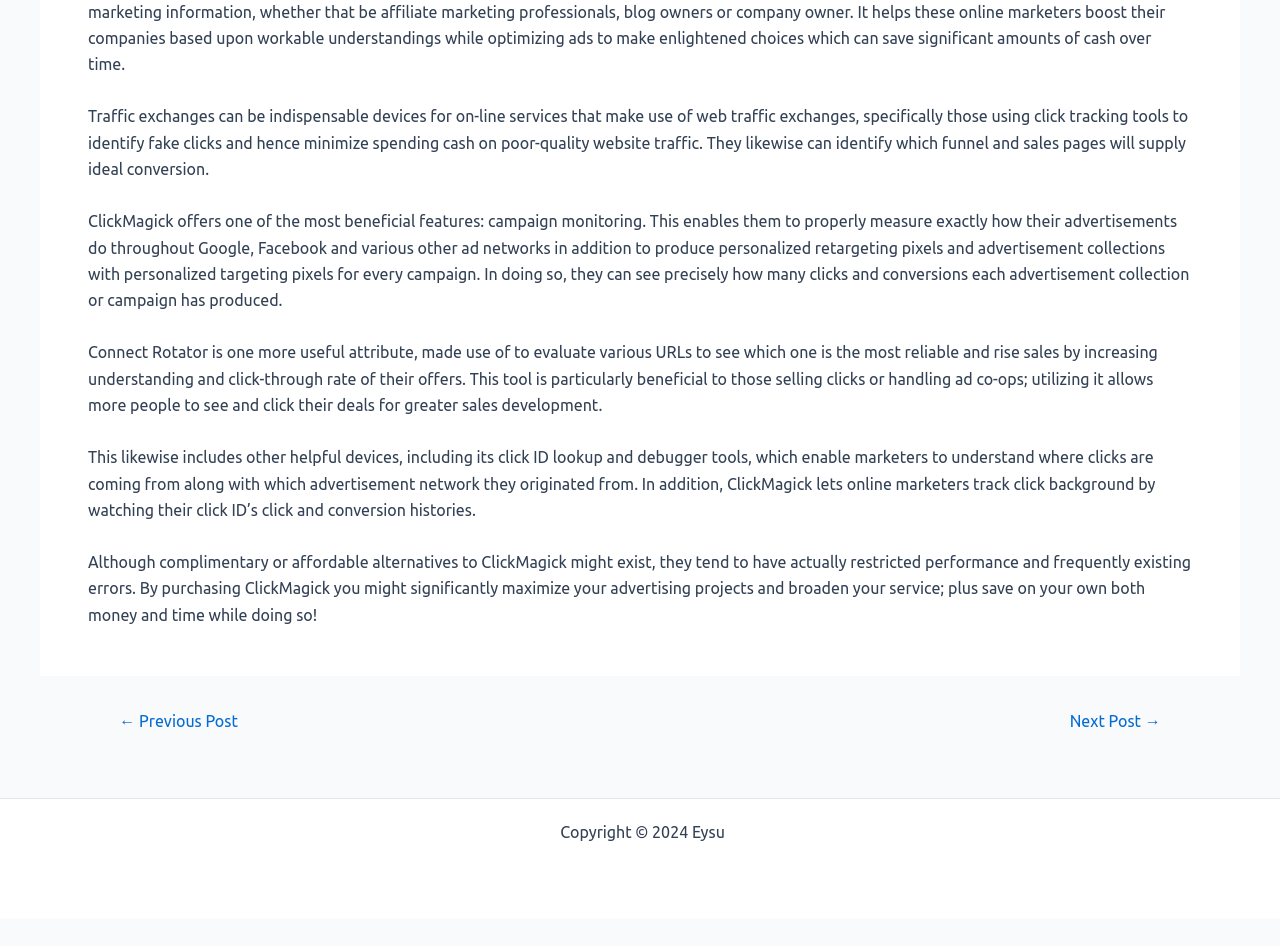Use the information in the screenshot to answer the question comprehensively: What is the main topic of this webpage?

Based on the content of the webpage, it appears to be discussing the features and benefits of ClickMagick, a tool for campaign monitoring and tracking clicks and conversions.